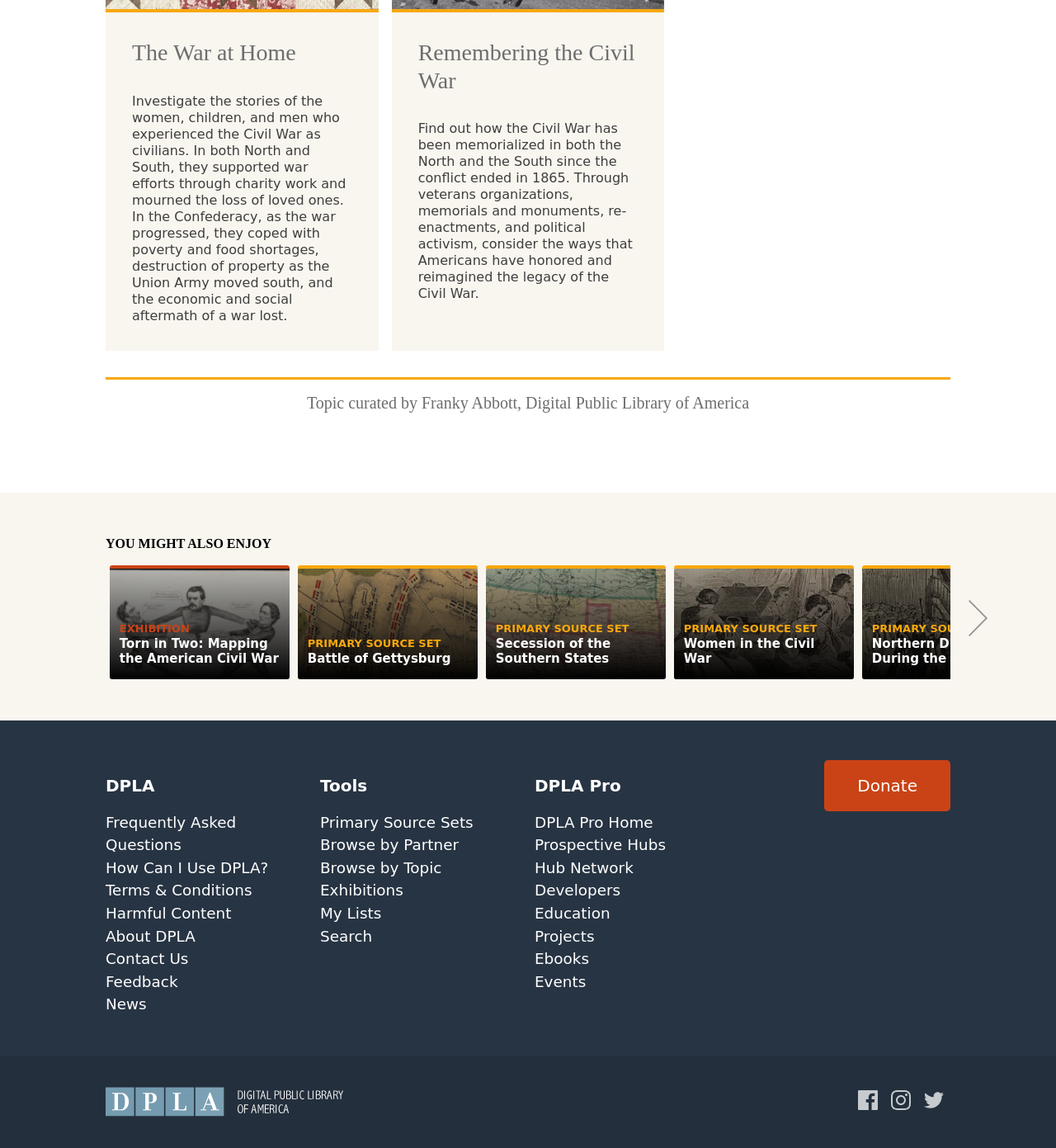Find the bounding box coordinates for the area you need to click to carry out the instruction: "Browse the 'News' section". The coordinates should be four float numbers between 0 and 1, indicated as [left, top, right, bottom].

None